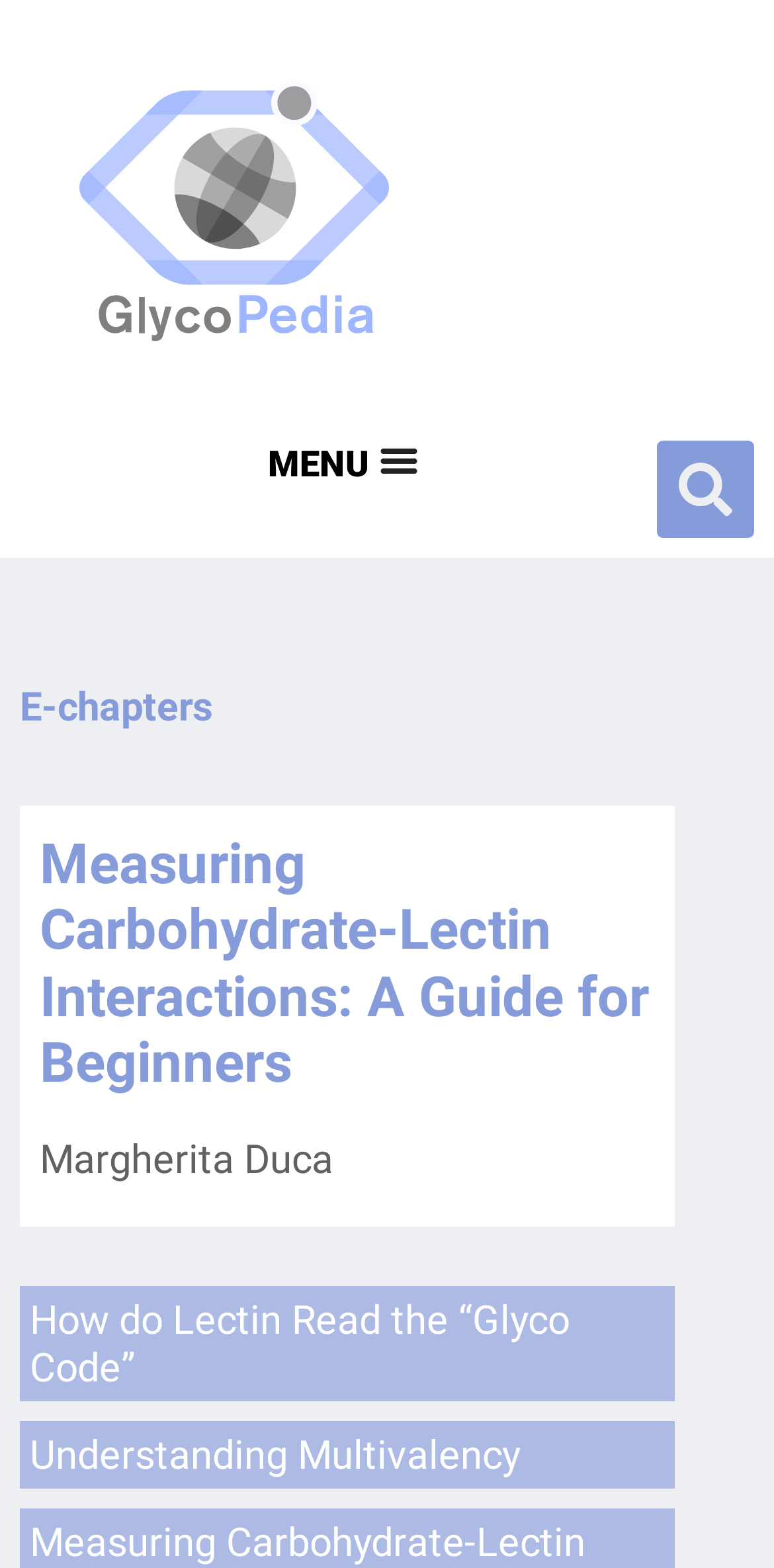Deliver a detailed narrative of the webpage's visual and textual elements.

The webpage is titled "In Solution Assays: Hemagglutination Inhibition - Glycopedia" and appears to be an educational resource on lectin research. At the top left corner, there is a logo of GlycoPedia, which is also a clickable link. Next to the logo, there is a navigation menu with a toggle button labeled "Menu". 

On the top right corner, there is a search bar with a search button. Below the navigation menu, there is a link to "E-chapters". The main content of the webpage is headed by a title "Measuring Carbohydrate-Lectin Interactions: A Guide for Beginners", which is positioned near the top center of the page. 

Below the main title, there is a paragraph or section attributed to "Margherita Duca". Further down, there are two links, "How do Lectin Read the “Glyco Code”" and "Understanding Multivalency", which are positioned near the bottom left corner of the page. The webpage seems to provide educational resources and guides related to lectin research, with a focus on carbohydrate-lectin interactions.